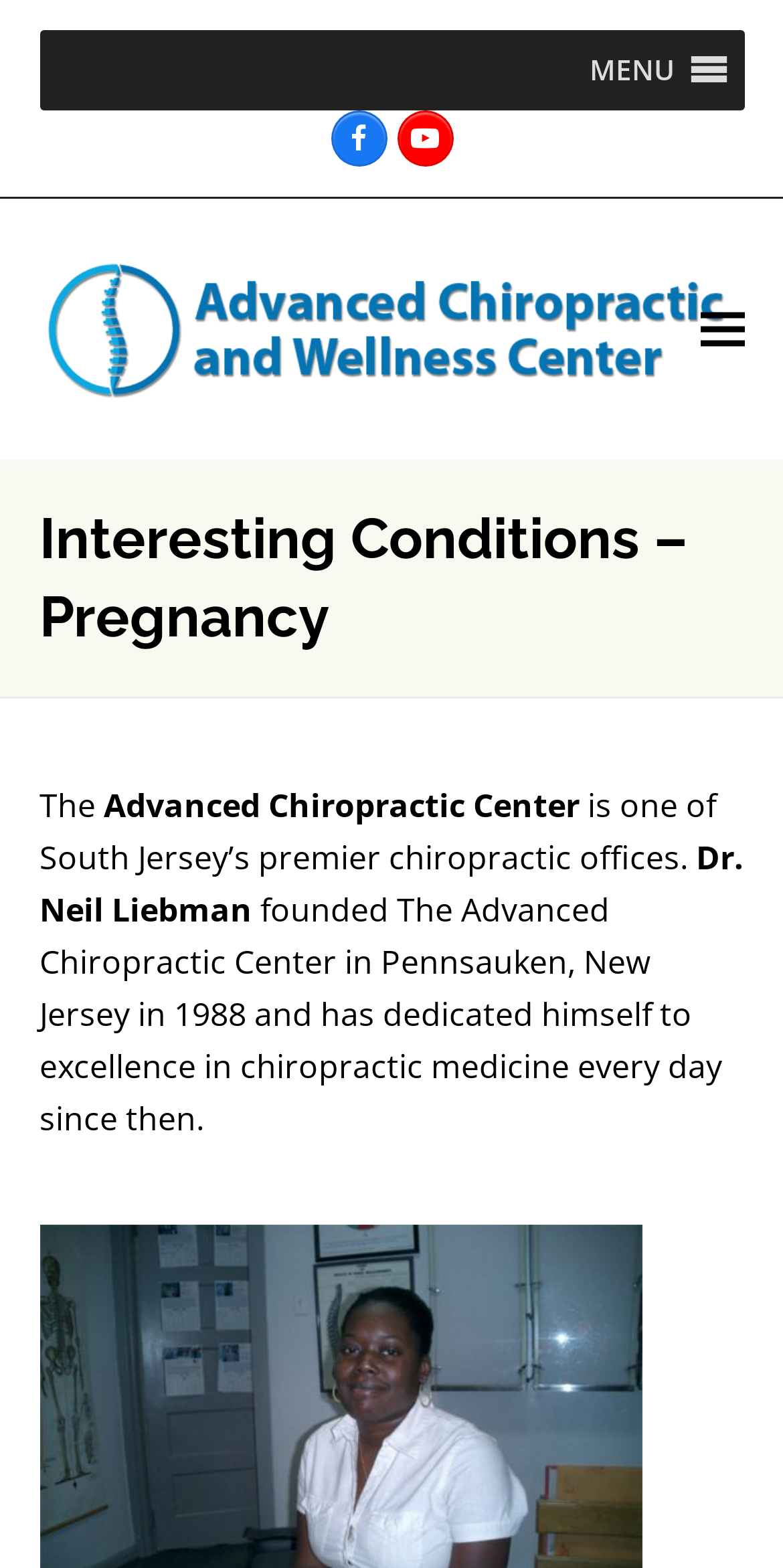Locate and extract the headline of this webpage.

Interesting Conditions – Pregnancy